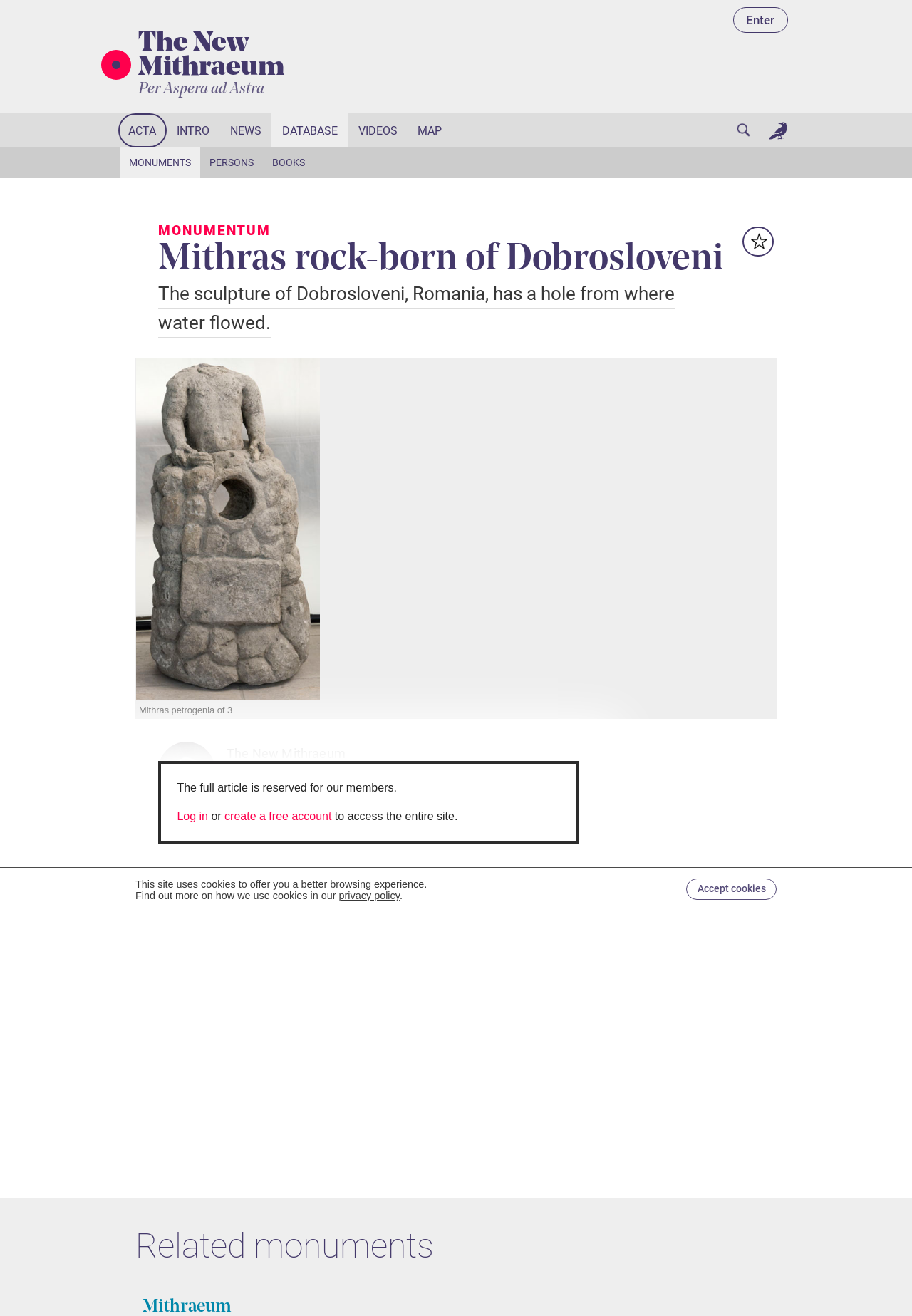Bounding box coordinates are to be given in the format (top-left x, top-left y, bottom-right x, bottom-right y). All values must be floating point numbers between 0 and 1. Provide the bounding box coordinate for the UI element described as: Intro

[0.183, 0.086, 0.241, 0.112]